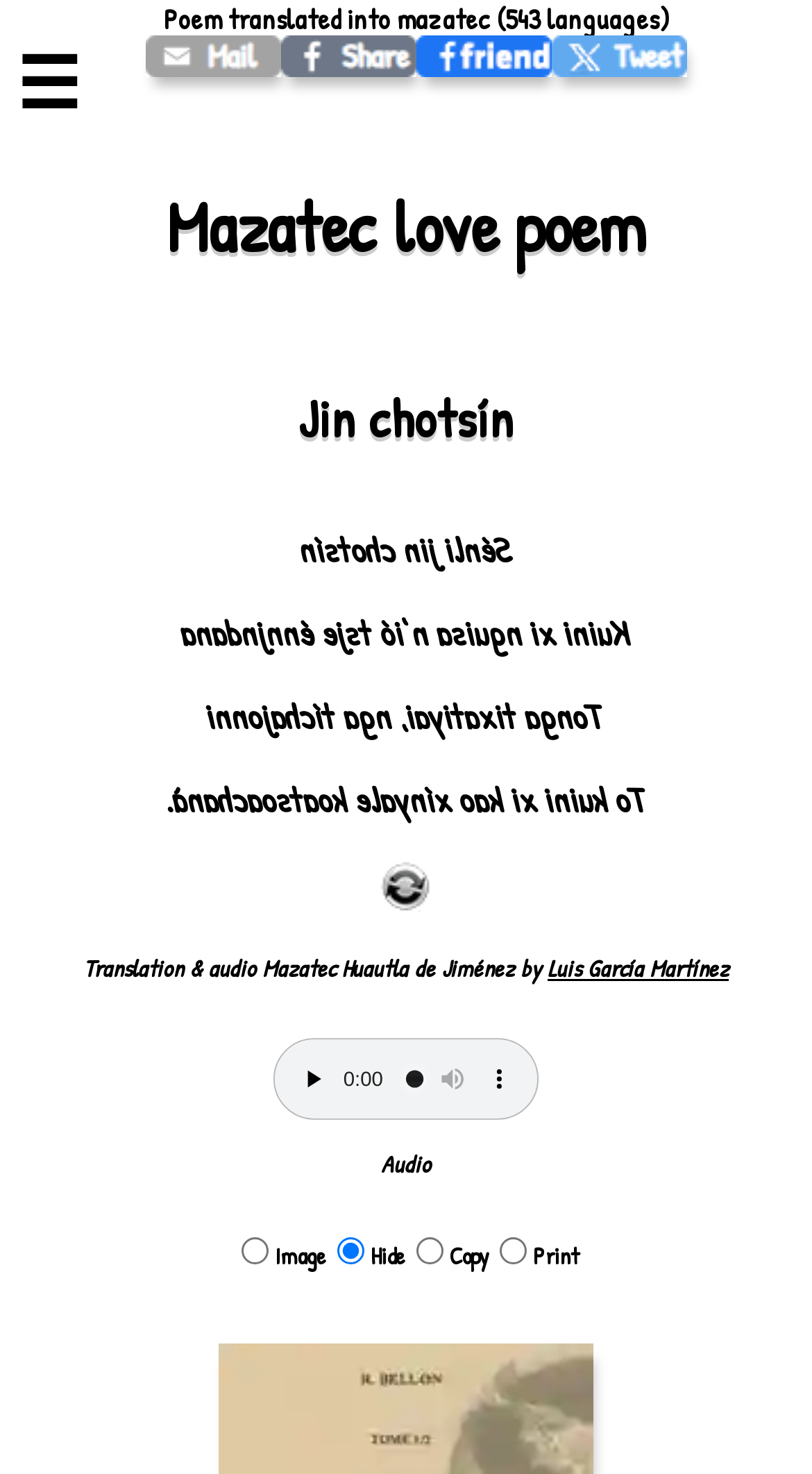Determine the coordinates of the bounding box that should be clicked to complete the instruction: "Click the play button". The coordinates should be represented by four float numbers between 0 and 1: [left, top, right, bottom].

[0.356, 0.717, 0.414, 0.748]